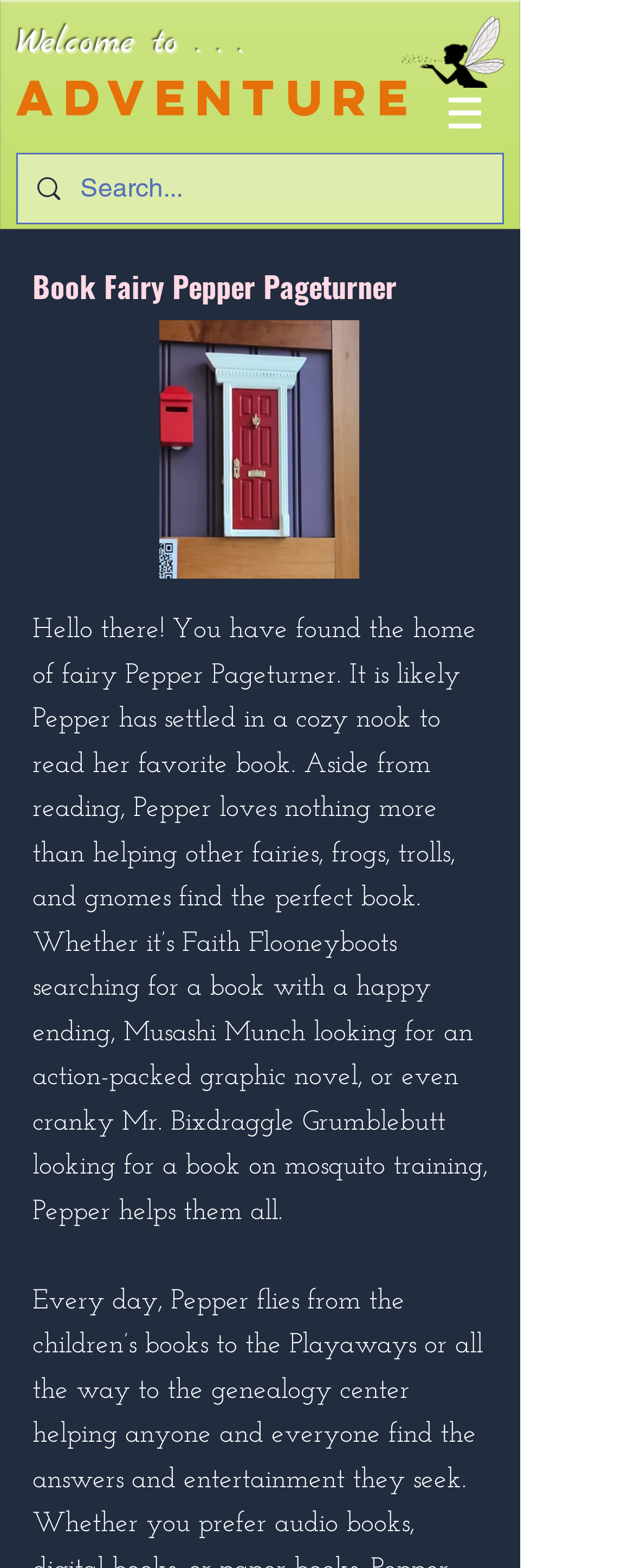What is the name of the library?
Look at the image and respond to the question as thoroughly as possible.

I found the answer by looking at the generic element with the text 'Kendallville Public Library' which is likely to be the name of the library.